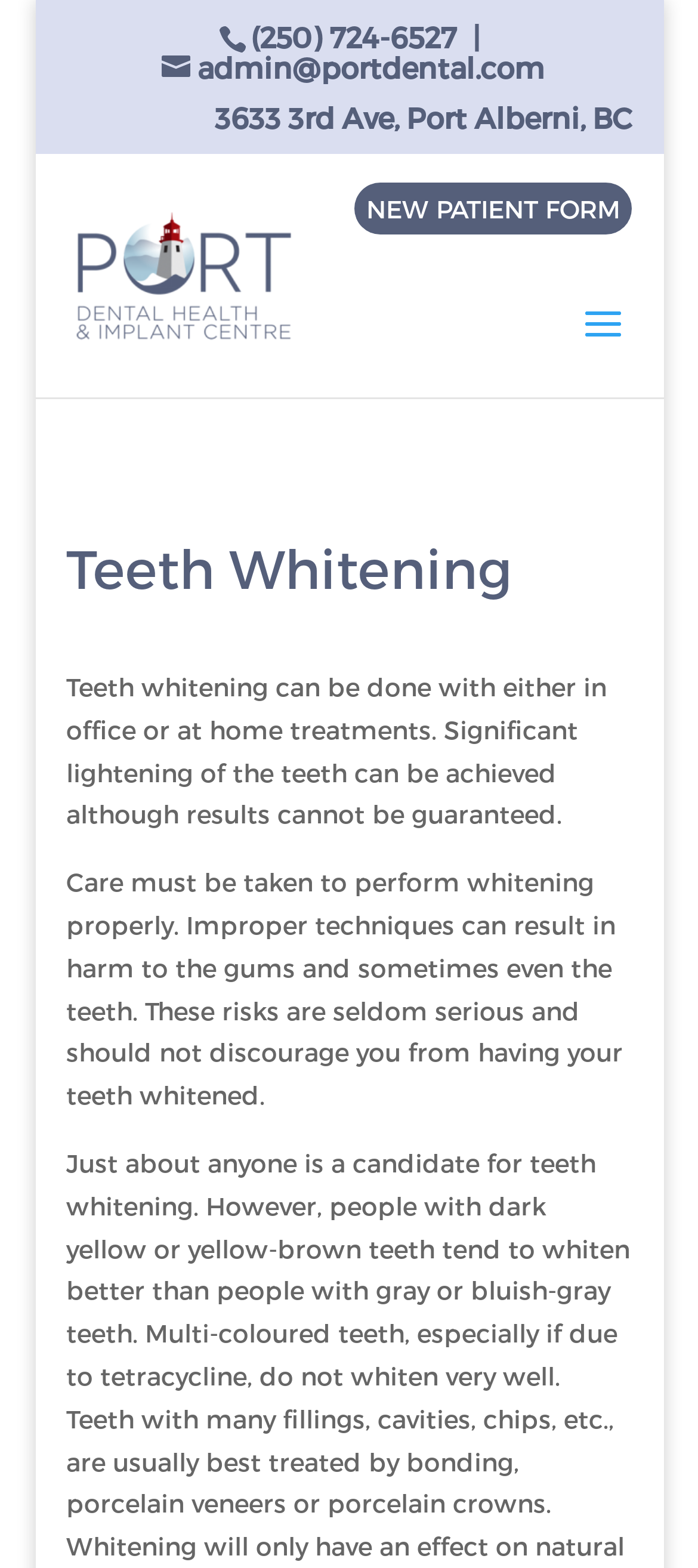What is the risk of improper teeth whitening?
Answer the question with a single word or phrase, referring to the image.

Harm to the gums and teeth